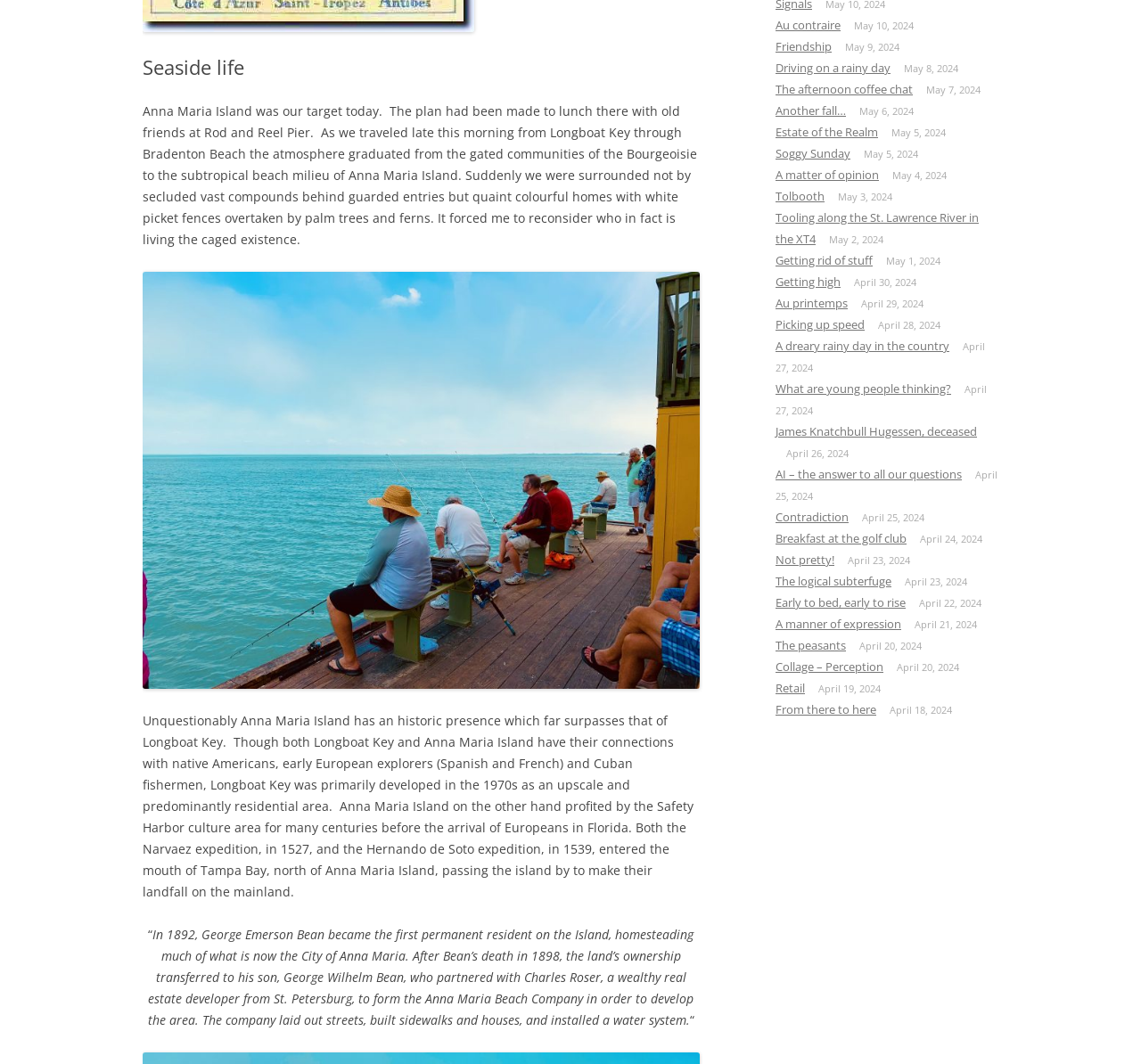Provide the bounding box coordinates for the UI element that is described as: "Breakfast at the golf club".

[0.68, 0.499, 0.795, 0.514]